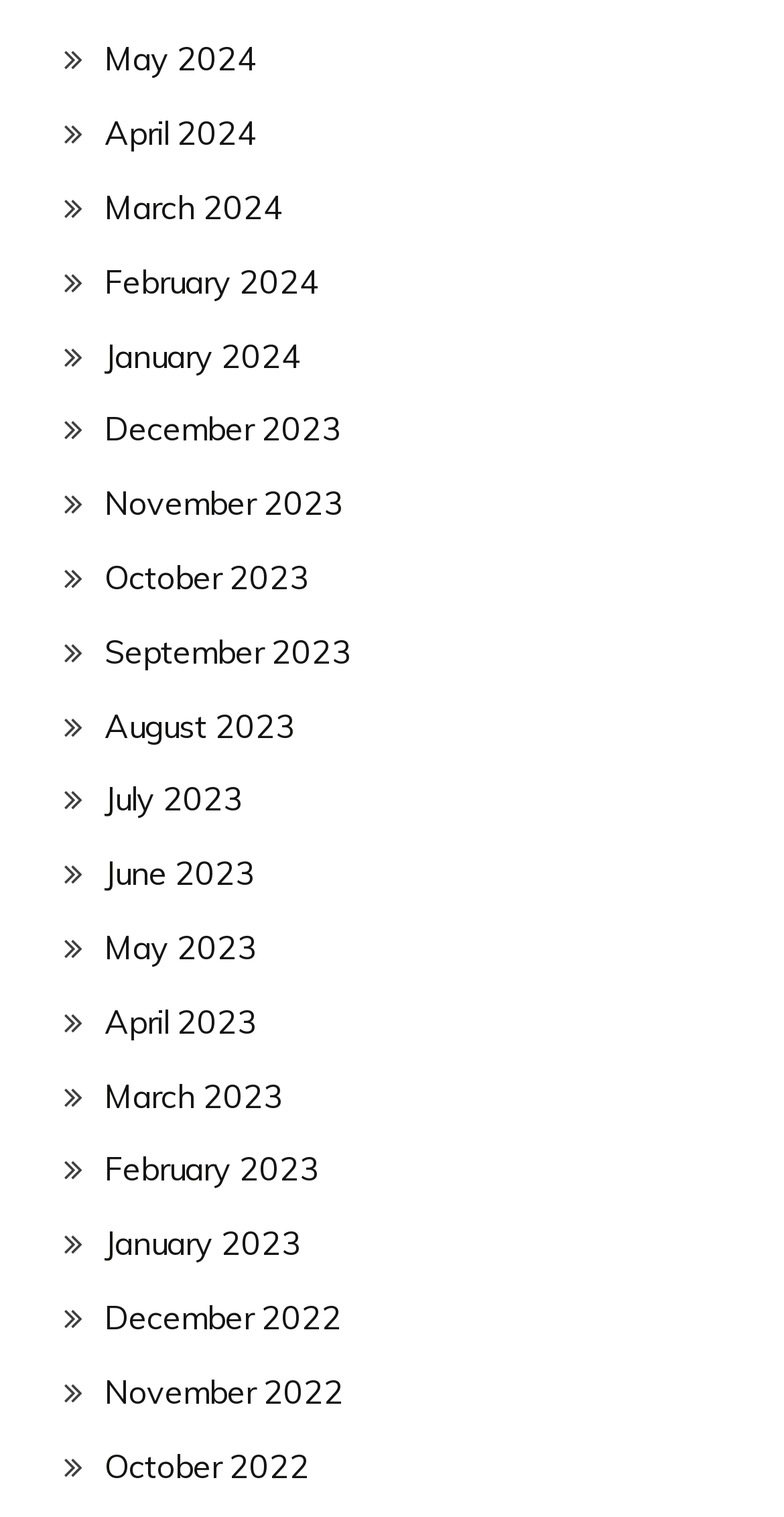Highlight the bounding box coordinates of the element you need to click to perform the following instruction: "go to April 2023."

[0.133, 0.66, 0.328, 0.686]